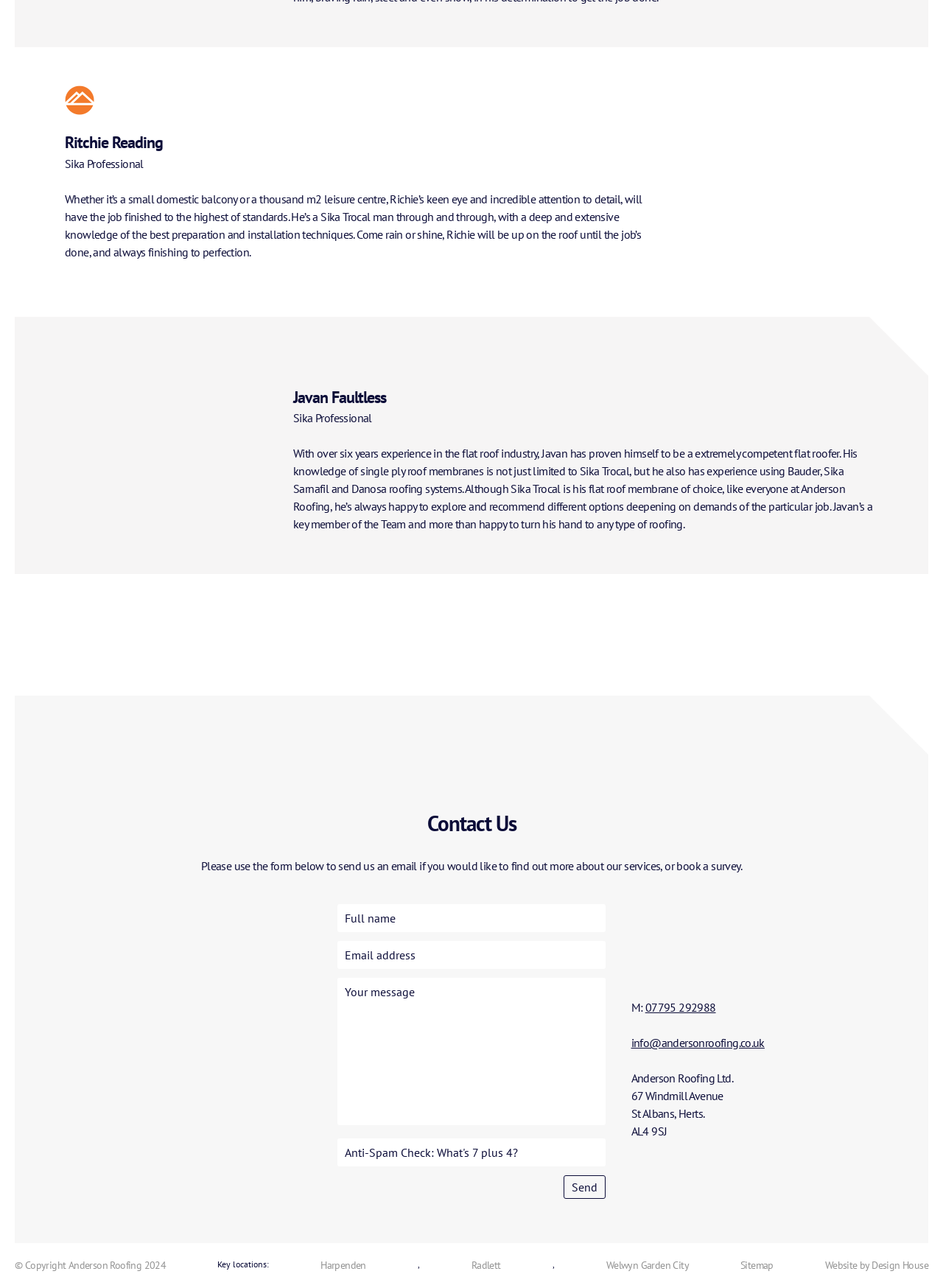Identify the bounding box coordinates of the clickable region to carry out the given instruction: "Call the phone number".

[0.684, 0.777, 0.759, 0.788]